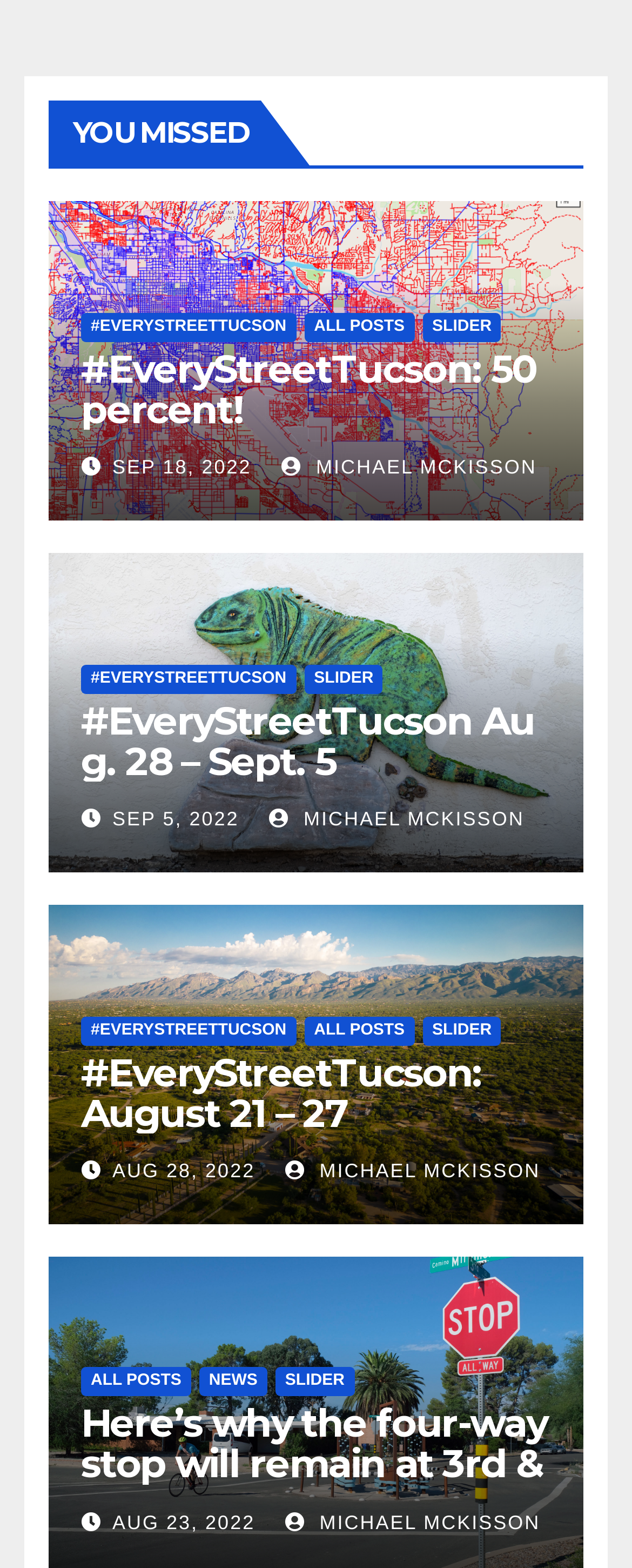What are the three links below the fifth post?
Provide a detailed answer to the question, using the image to inform your response.

The three links below the fifth post can be identified by looking at the link elements located below the heading of the fifth post. These links have the text '#EVERYSTREETTUCSON', 'ALL POSTS', and 'SLIDER' respectively.